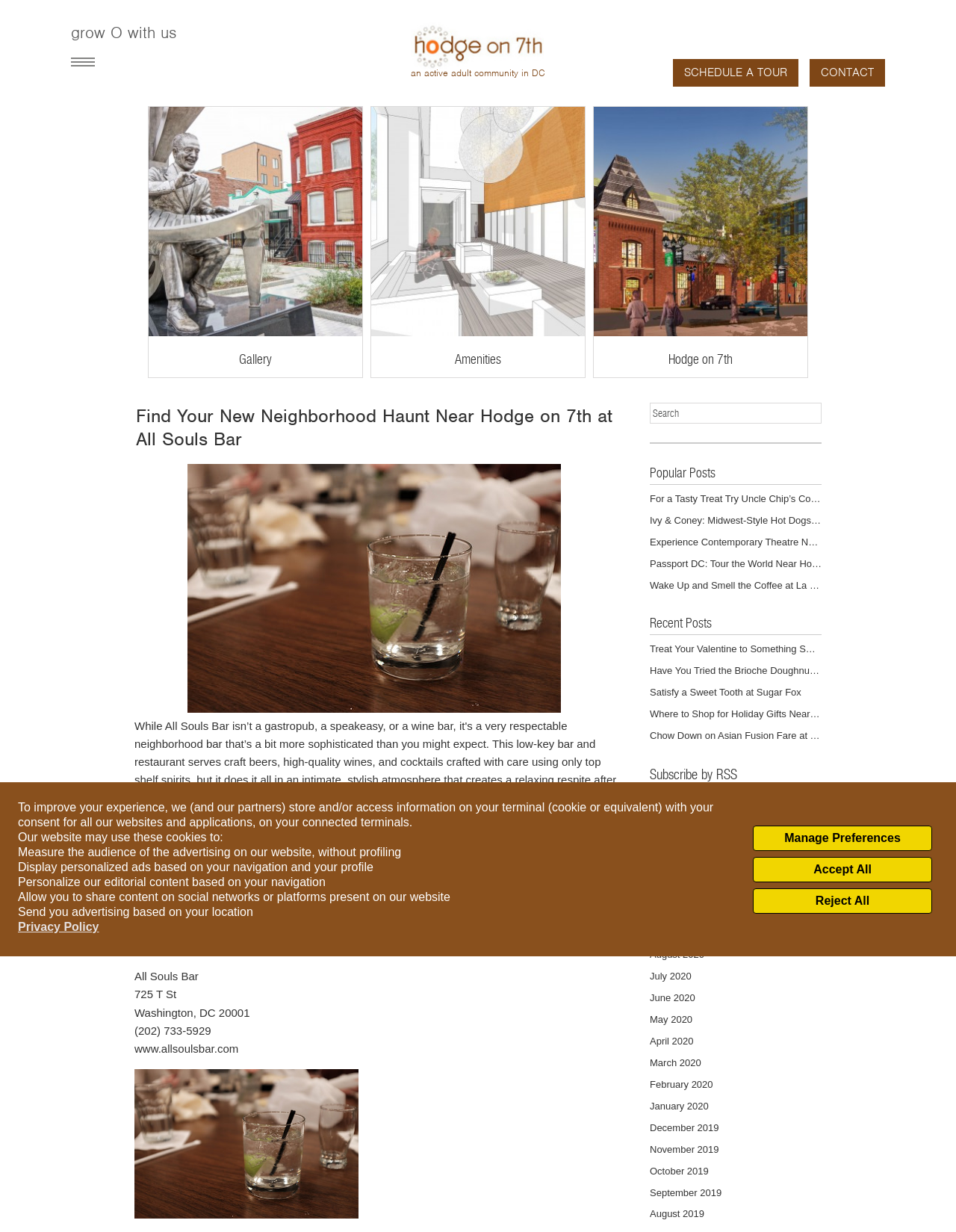Please provide a short answer using a single word or phrase for the question:
What is the name of the bakery mentioned in the Recent Posts section?

Mah-Ze-Dahr Bakery